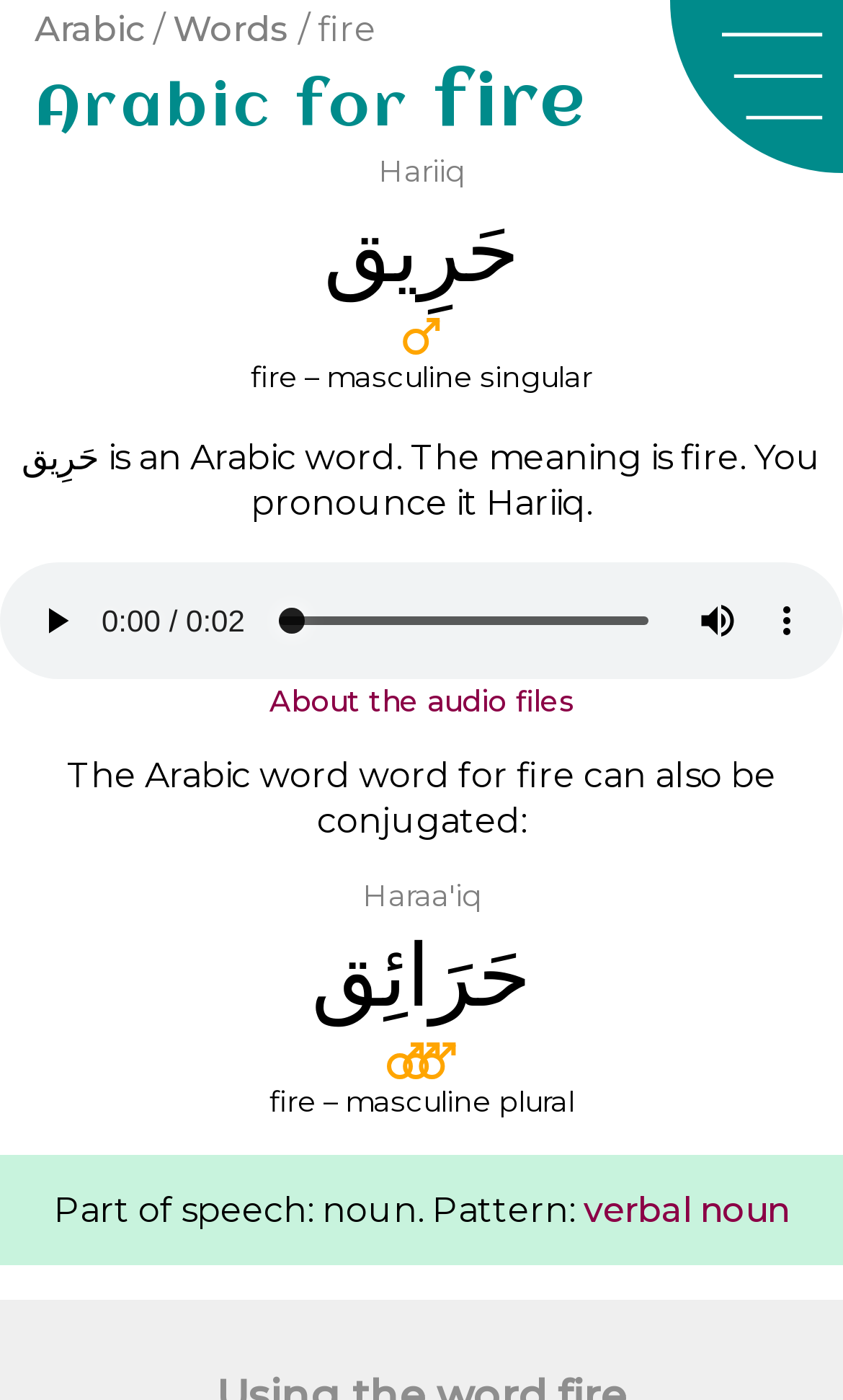Determine the bounding box coordinates of the UI element described by: "verbal noun".

[0.692, 0.85, 0.936, 0.88]